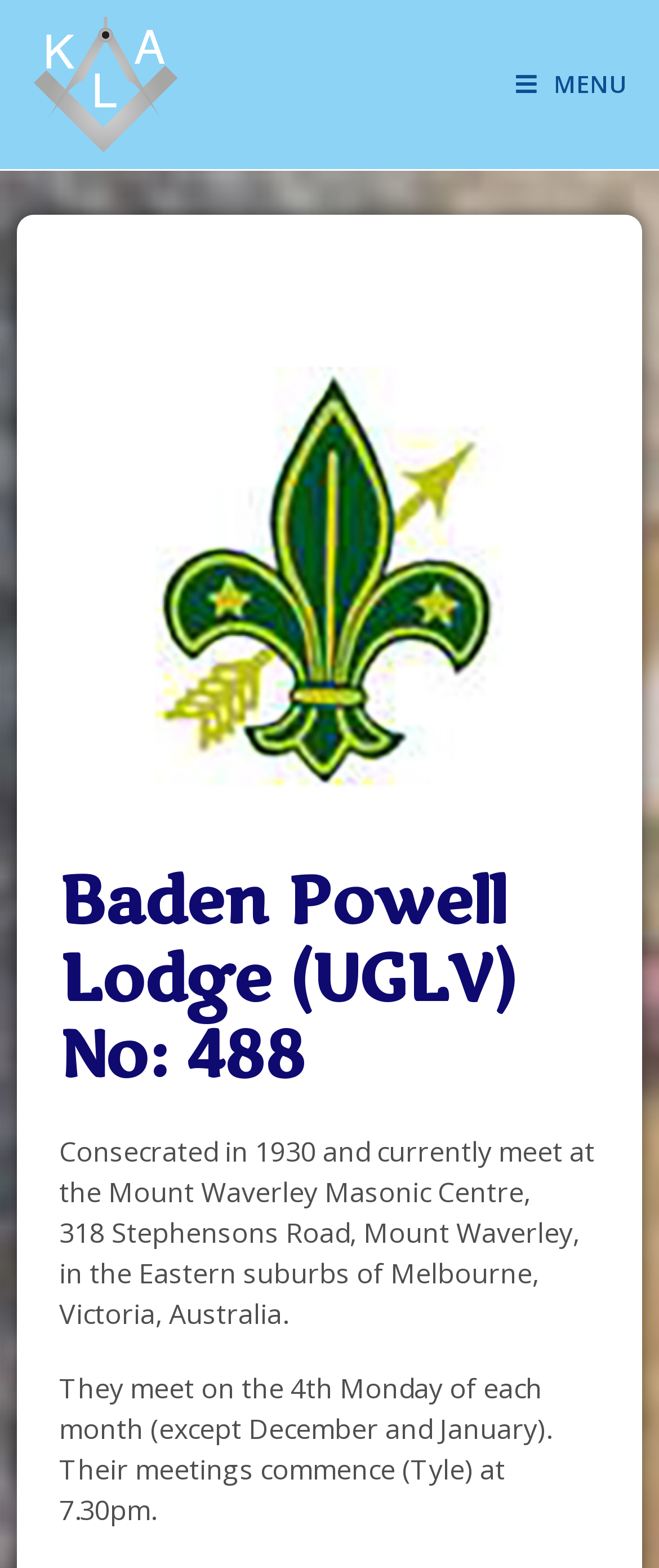Extract the text of the main heading from the webpage.

Baden Powell Lodge (UGLV)
No: 488